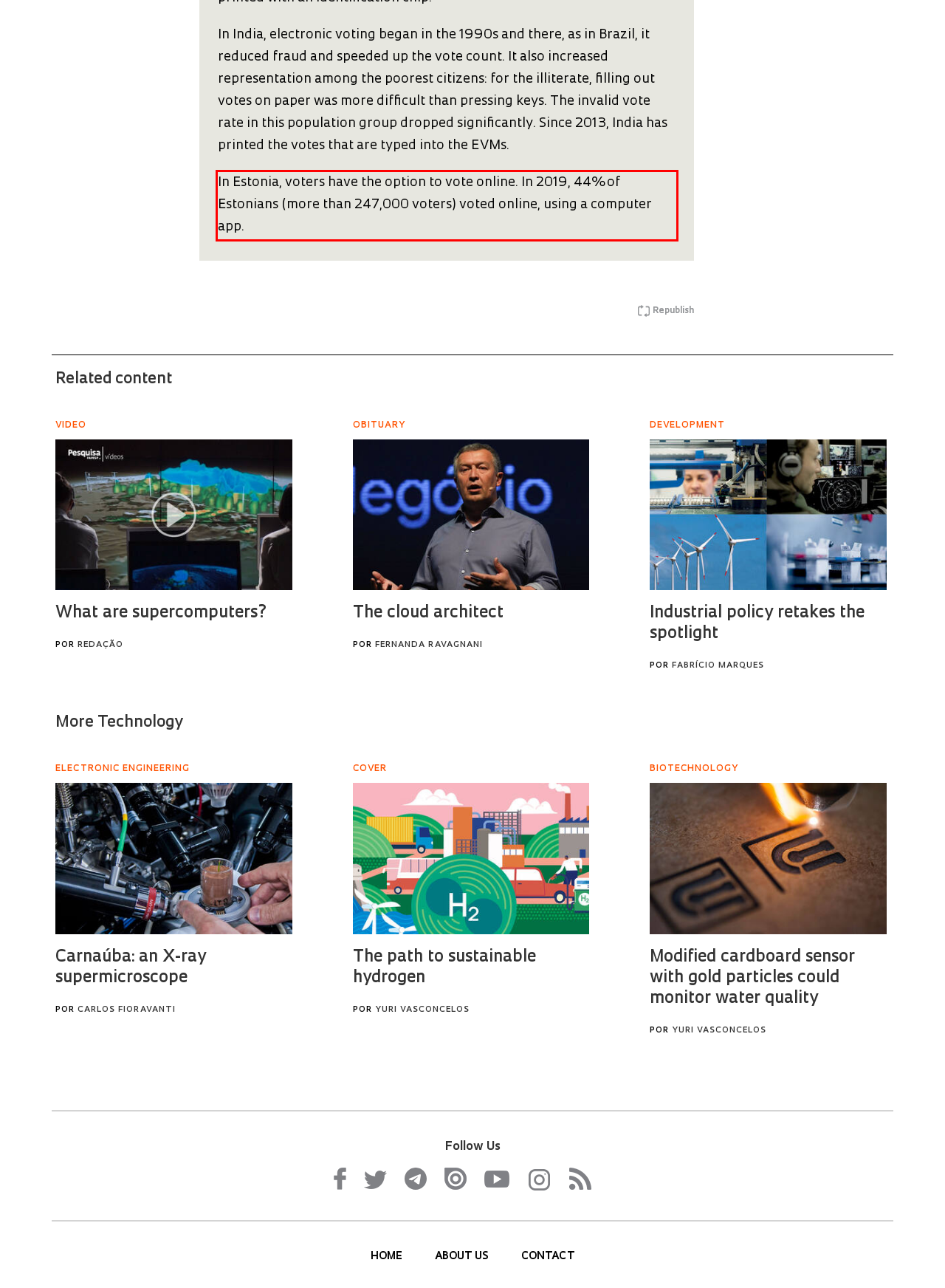From the given screenshot of a webpage, identify the red bounding box and extract the text content within it.

In Estonia, voters have the option to vote online. In 2019, 44% of Estonians (more than 247,000 voters) voted online, using a computer app.